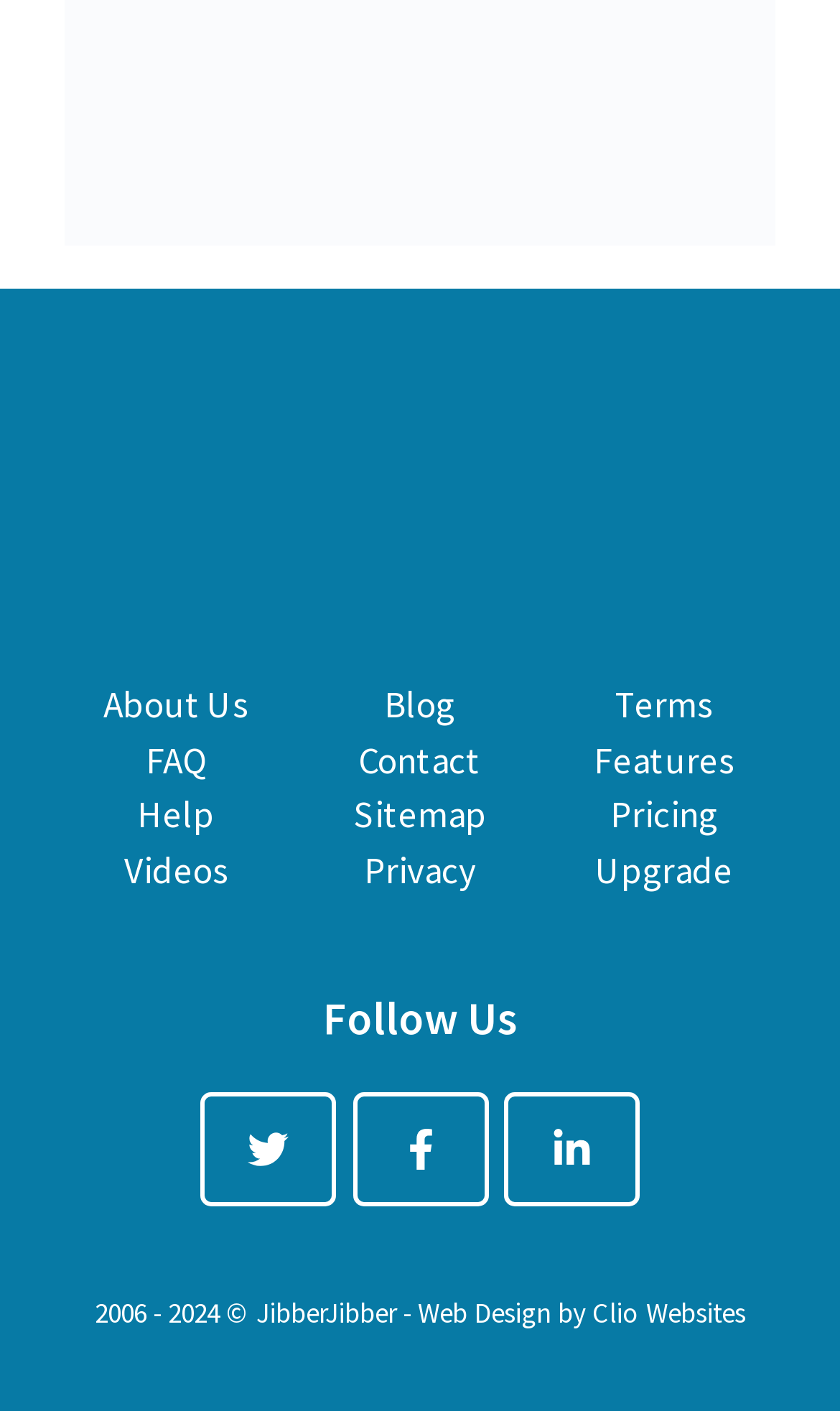Please provide a comprehensive response to the question below by analyzing the image: 
What is the year range of the copyright?

I found the text '2006 - 2024 © JibberJibber' at the bottom of the webpage, which indicates the year range of the copyright.